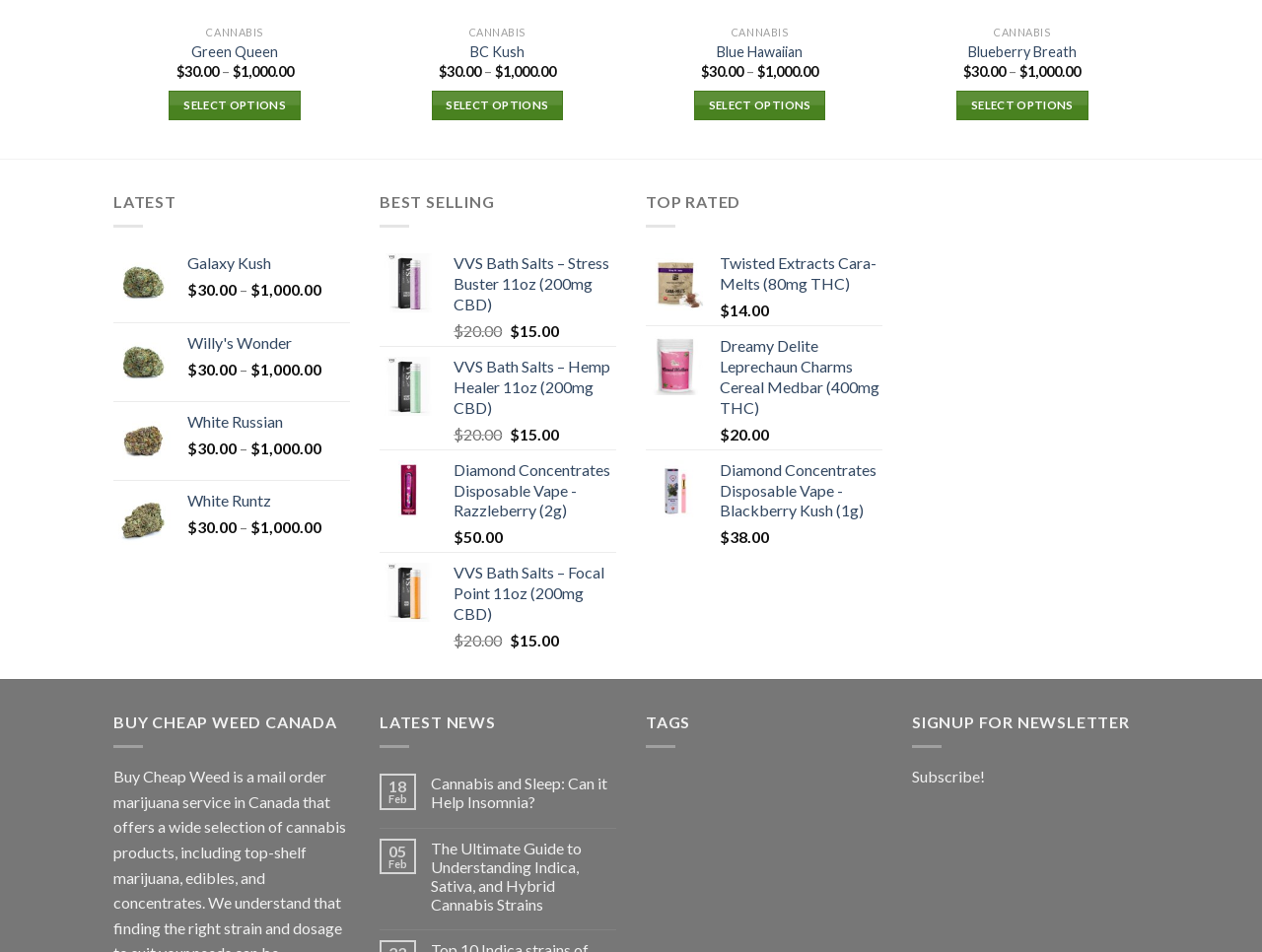Please reply with a single word or brief phrase to the question: 
What is the price range of the products on this webpage?

$15.00 - $1,000.00